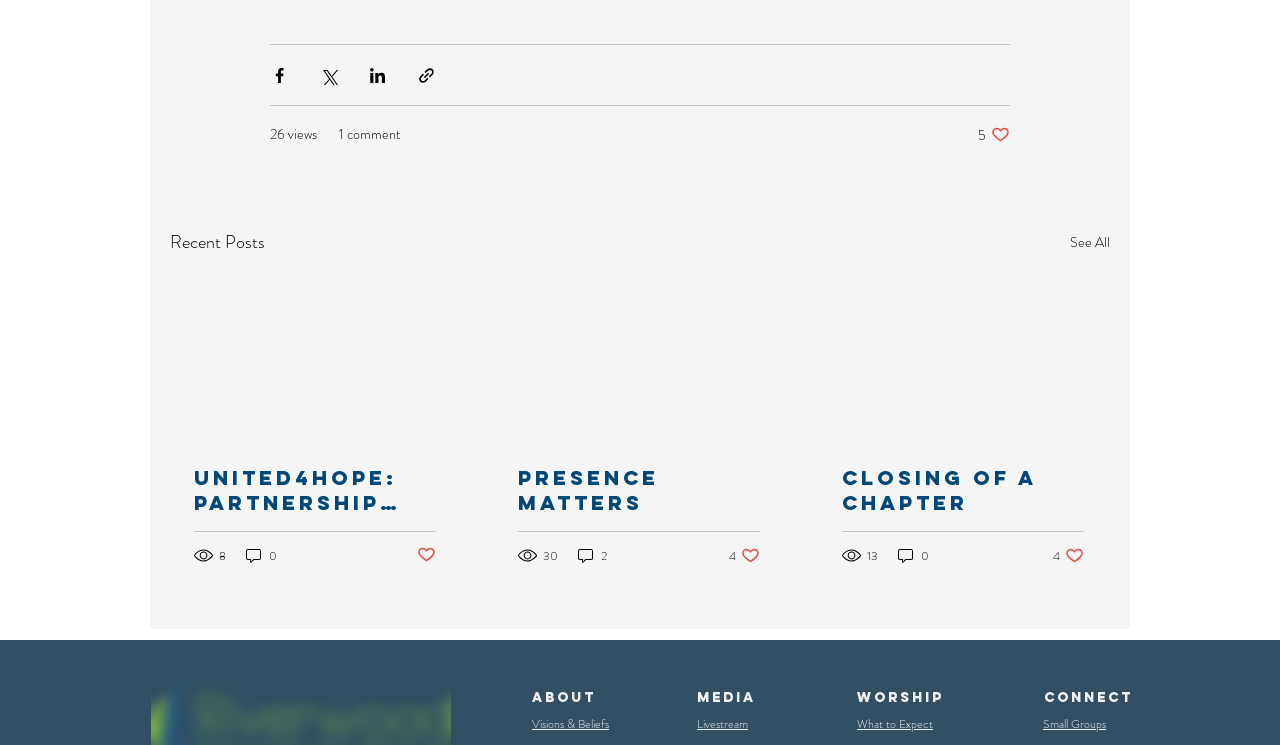Highlight the bounding box of the UI element that corresponds to this description: "Visions & Beliefs".

[0.416, 0.96, 0.476, 0.984]